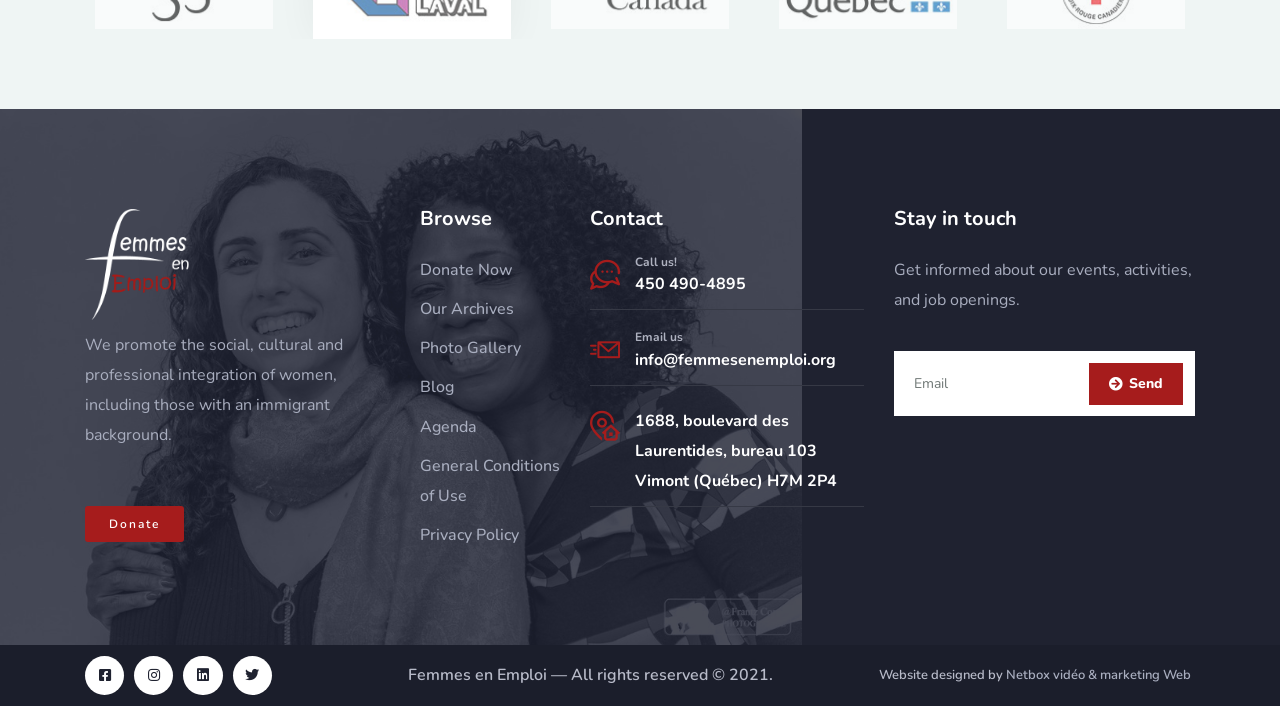What is the purpose of the 'Stay in touch' section?
Based on the visual, give a brief answer using one word or a short phrase.

Get informed about events and job openings